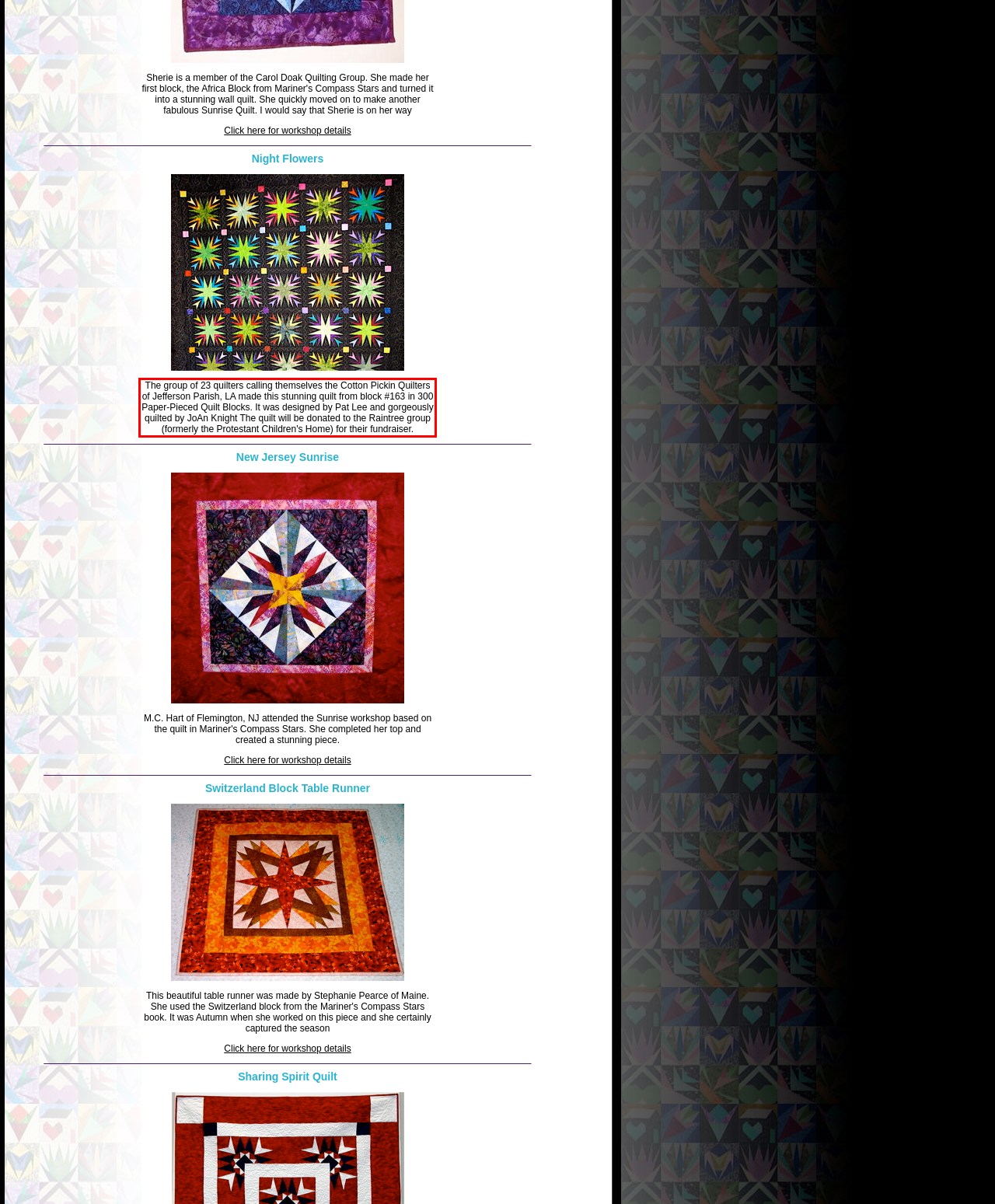You have a screenshot of a webpage where a UI element is enclosed in a red rectangle. Perform OCR to capture the text inside this red rectangle.

The group of 23 quilters calling themselves the Cotton Pickin Quilters of Jefferson Parish, LA made this stunning quilt from block #163 in 300 Paper-Pieced Quilt Blocks. It was designed by Pat Lee and gorgeously quilted by JoAn Knight The quilt will be donated to the Raintree group (formerly the Protestant Children's Home) for their fundraiser.